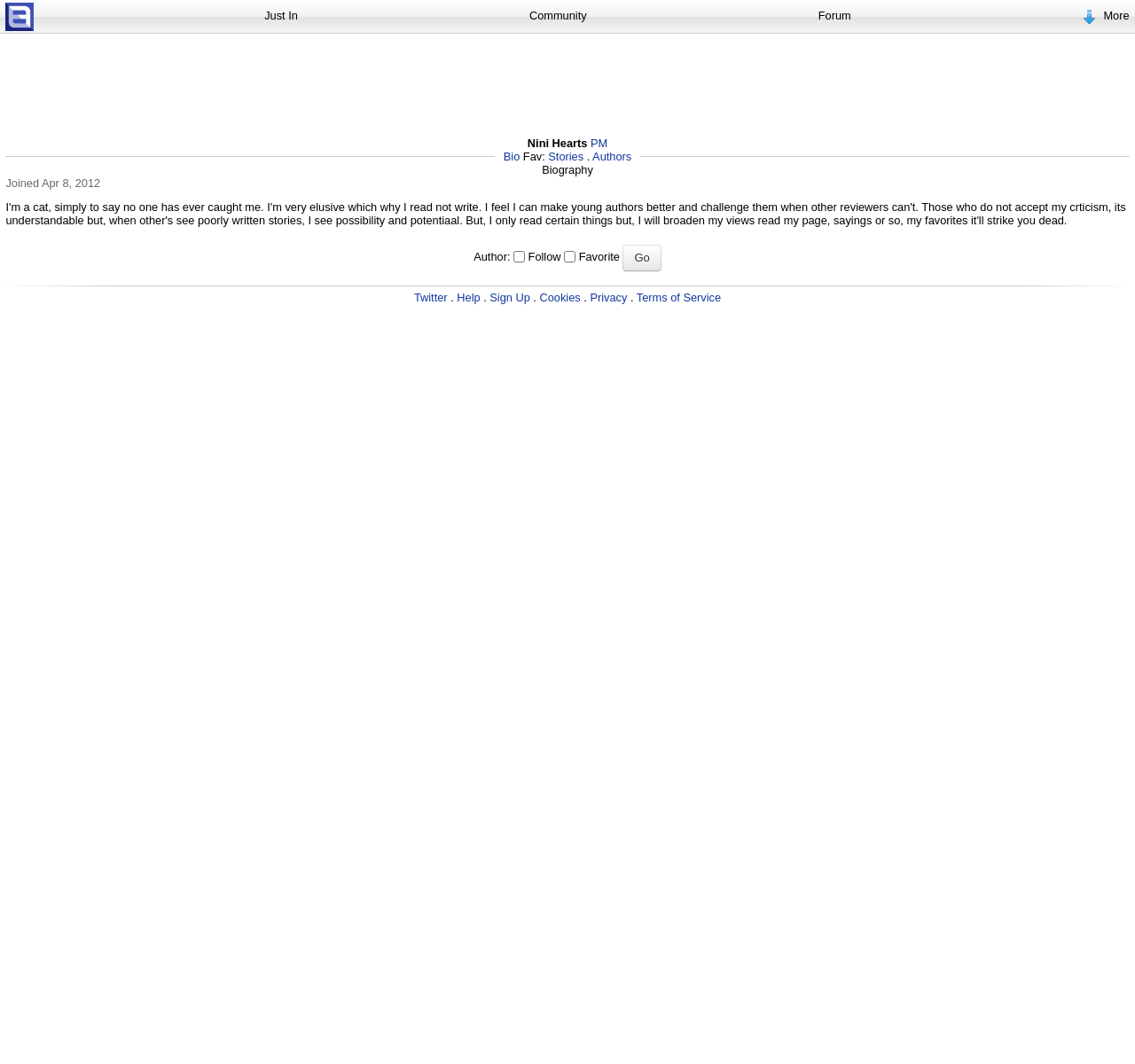Locate the bounding box coordinates of the item that should be clicked to fulfill the instruction: "Sign up".

[0.431, 0.274, 0.467, 0.286]